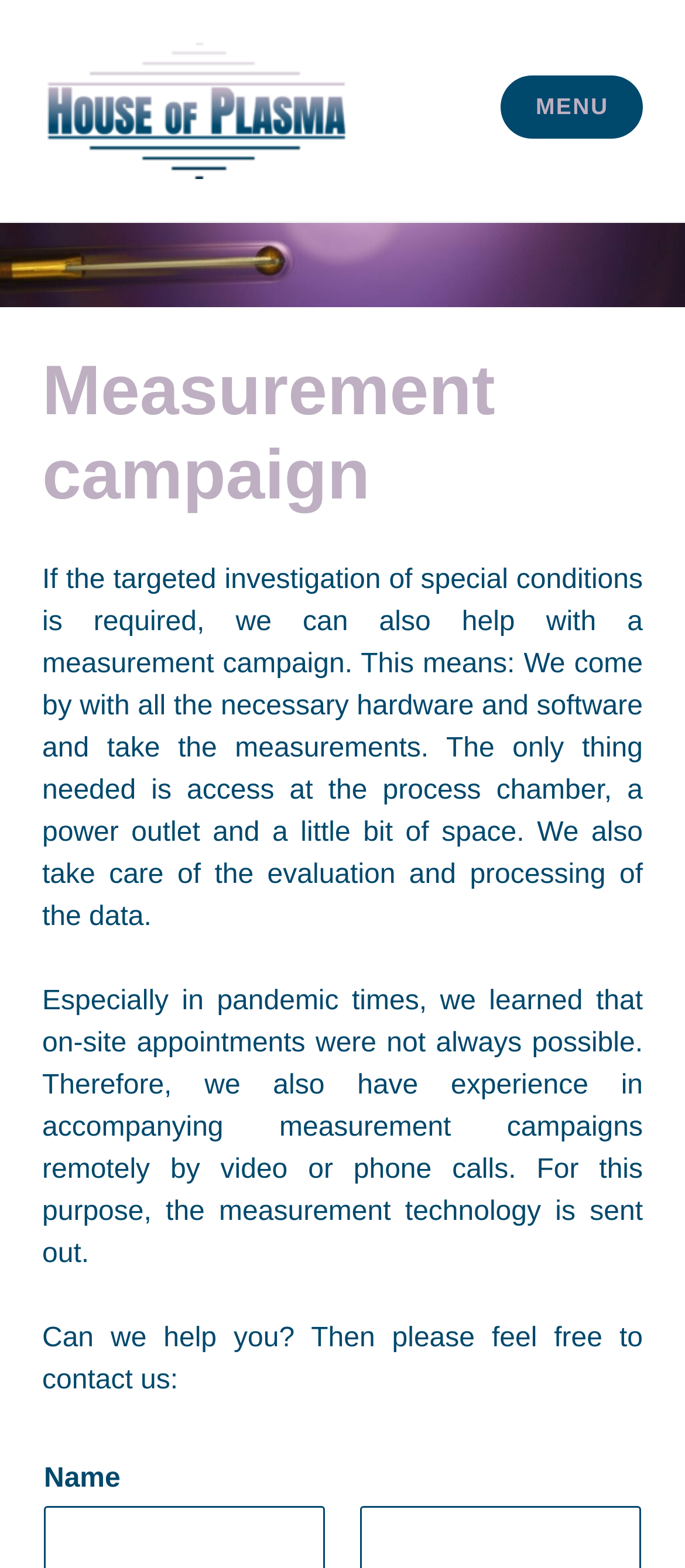How can measurement campaigns be accompanied remotely?
Please analyze the image and answer the question with as much detail as possible.

The question is asking for the method of accompanying measurement campaigns remotely. By reading the StaticText element, we can see that the text mentions 'video or phone calls' as the method of remote accompaniment.